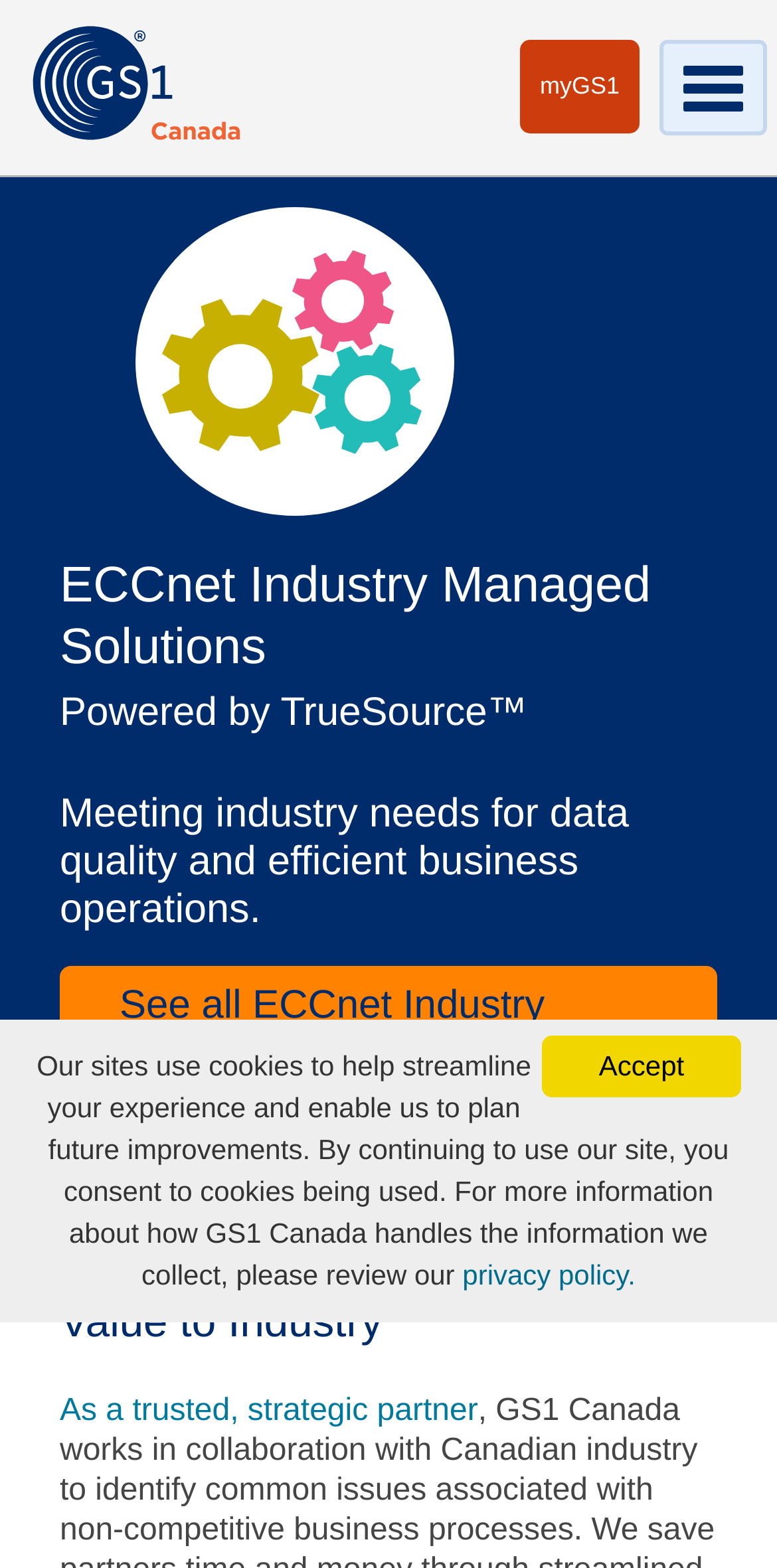Determine the bounding box coordinates for the UI element with the following description: "myGS1". The coordinates should be four float numbers between 0 and 1, represented as [left, top, right, bottom].

[0.669, 0.025, 0.823, 0.085]